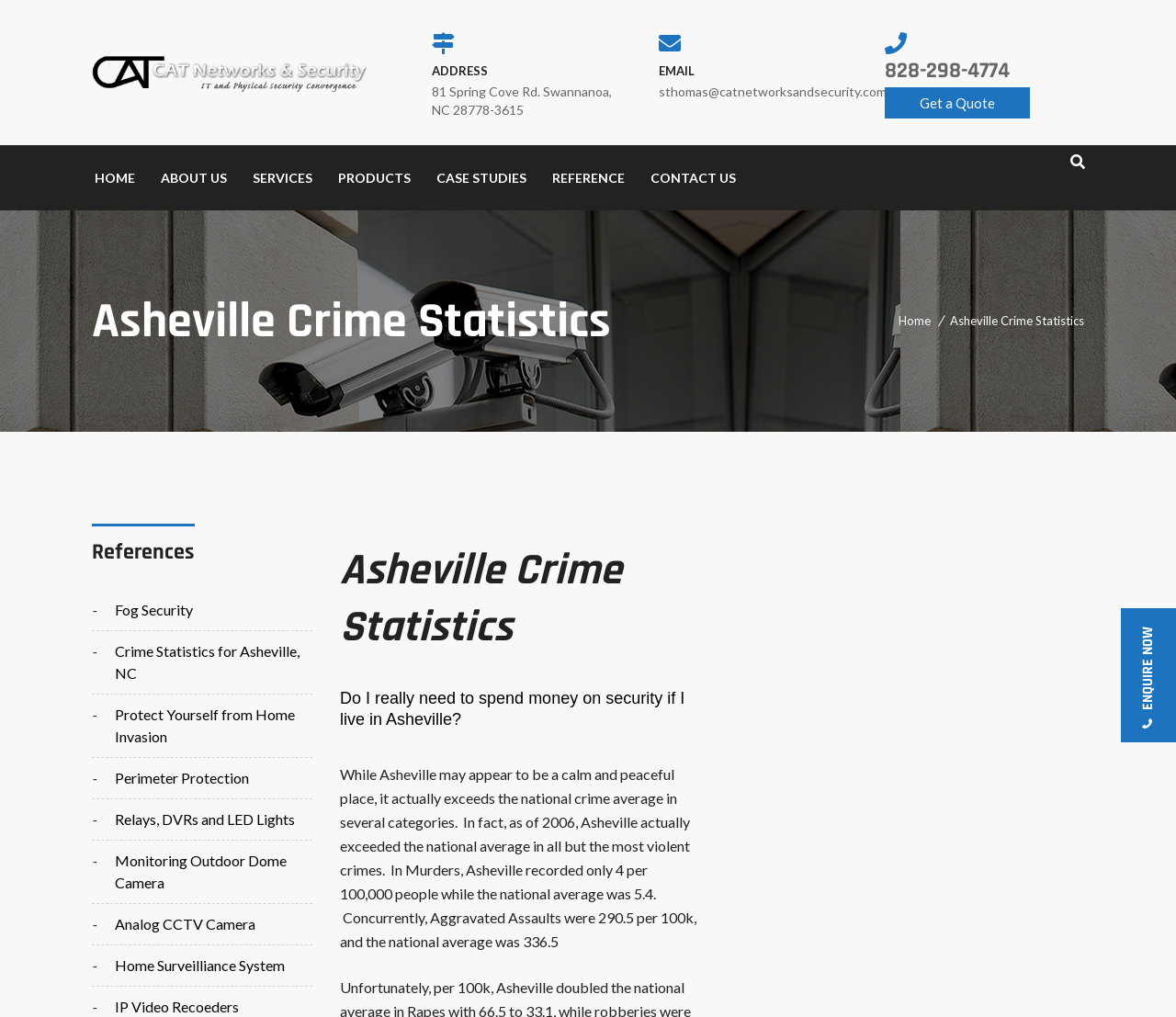Based on the element description: "Get a Quote", identify the bounding box coordinates for this UI element. The coordinates must be four float numbers between 0 and 1, listed as [left, top, right, bottom].

[0.753, 0.086, 0.876, 0.117]